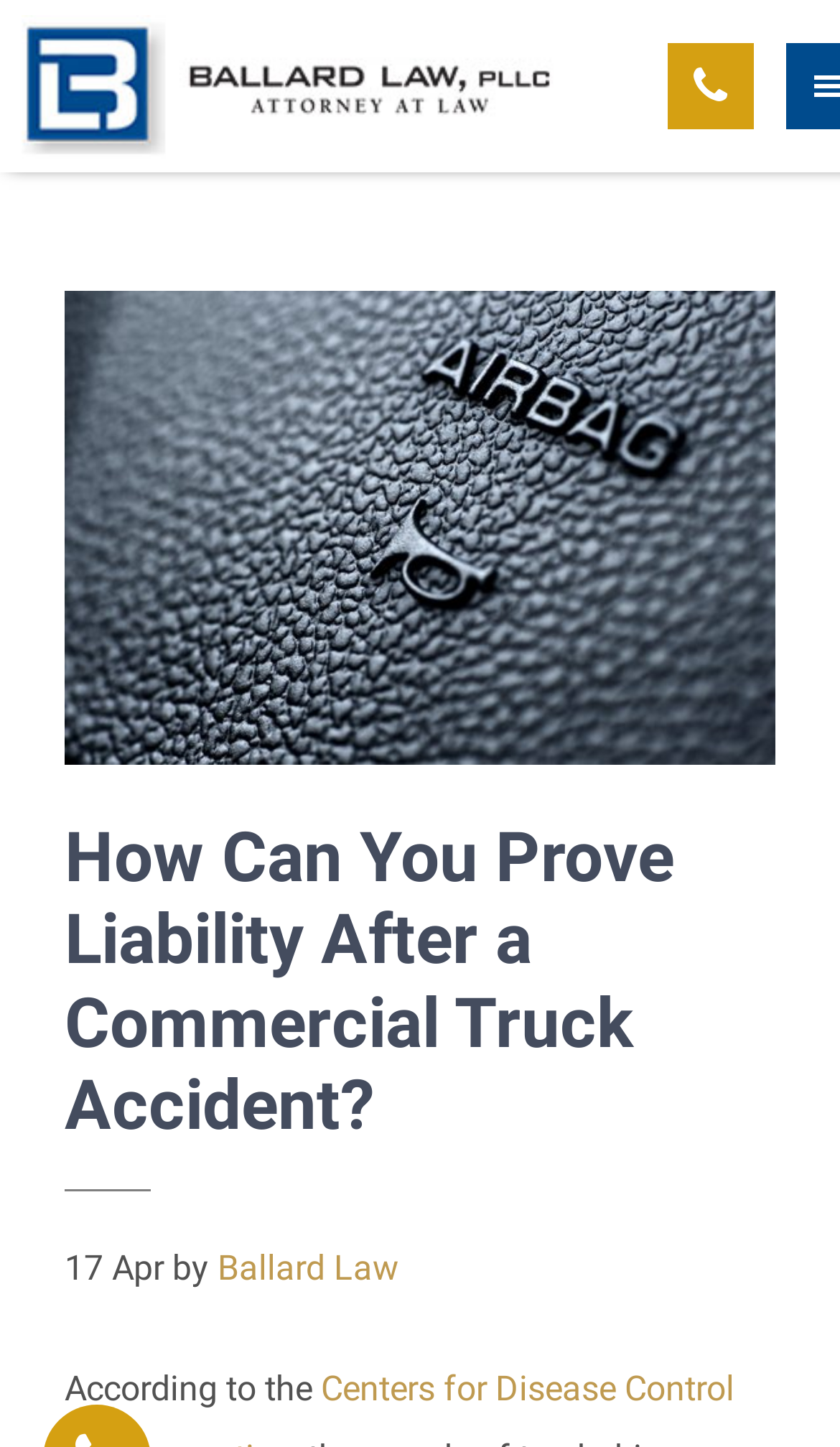Give a concise answer of one word or phrase to the question: 
What is the name of the law firm?

Ballard Law, PLLC